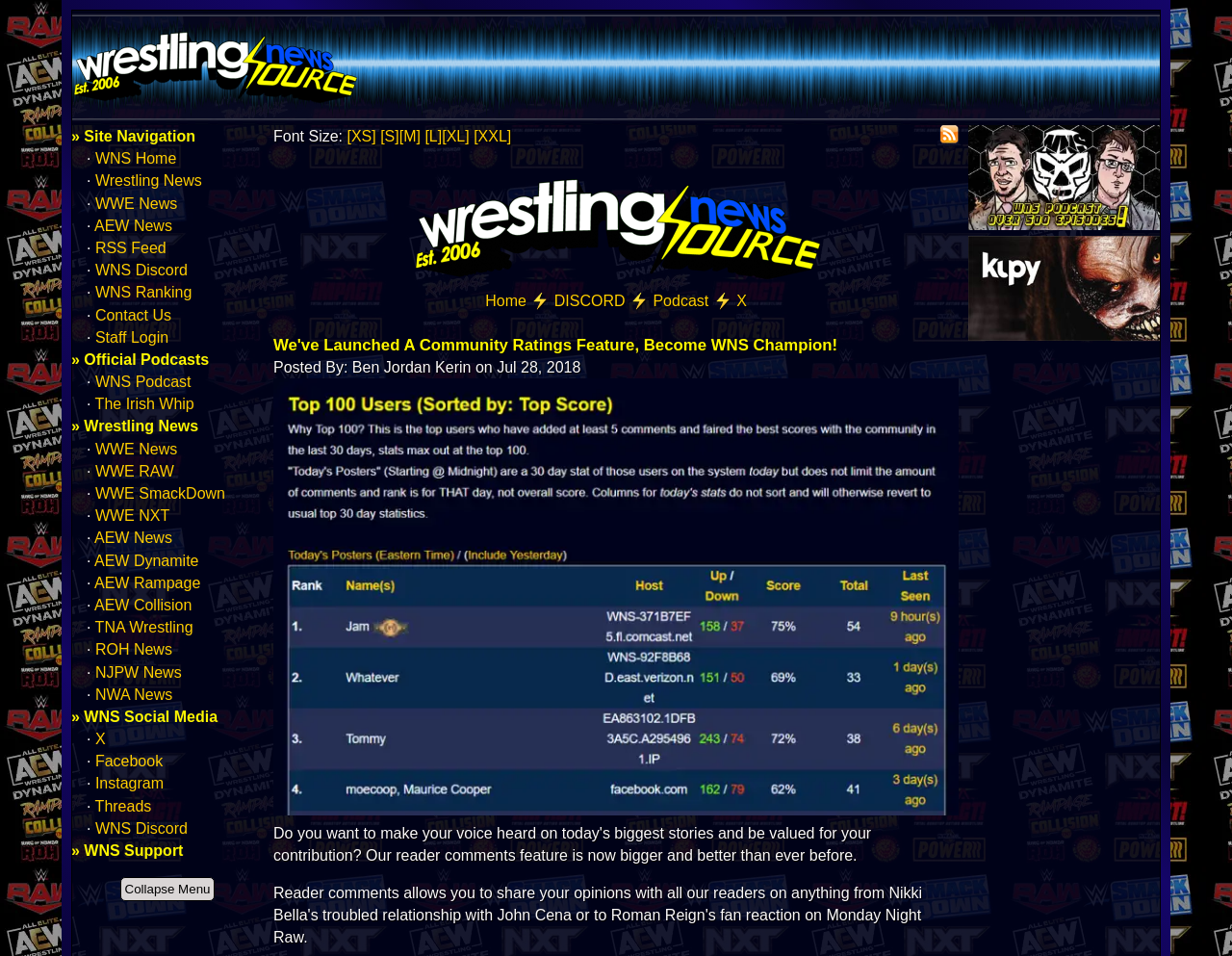Give a detailed overview of the webpage's appearance and contents.

This webpage is a wrestling news website, featuring the latest news, rumors, spoilers, and results from various wrestling promotions such as WWE, AEW, NXT, and more. 

At the top of the page, there is a navigation menu with links to different sections of the website, including "WNS Home", "Wrestling News", "WWE News", "AEW News", and others. Below the navigation menu, there are links to official podcasts, including "WNS Podcast" and "The Irish Whip". 

Further down, there is a section dedicated to wrestling news, with links to news articles about WWE, AEW, NXT, and other promotions. Each link is accompanied by a brief description of the article. 

On the right side of the page, there are links to the website's social media profiles, including Facebook, Instagram, and Threads. There is also a section for WNS Support, with a link to collapse the menu. 

In the main content area, there is a featured article titled "We've Launched A Community Ratings Feature, Become WNS Champion!", with a brief summary and an image. Below the article, there are links to other news articles and podcasts. 

Throughout the page, there are several images, including logos for the website and its social media profiles, as well as images accompanying the news articles.